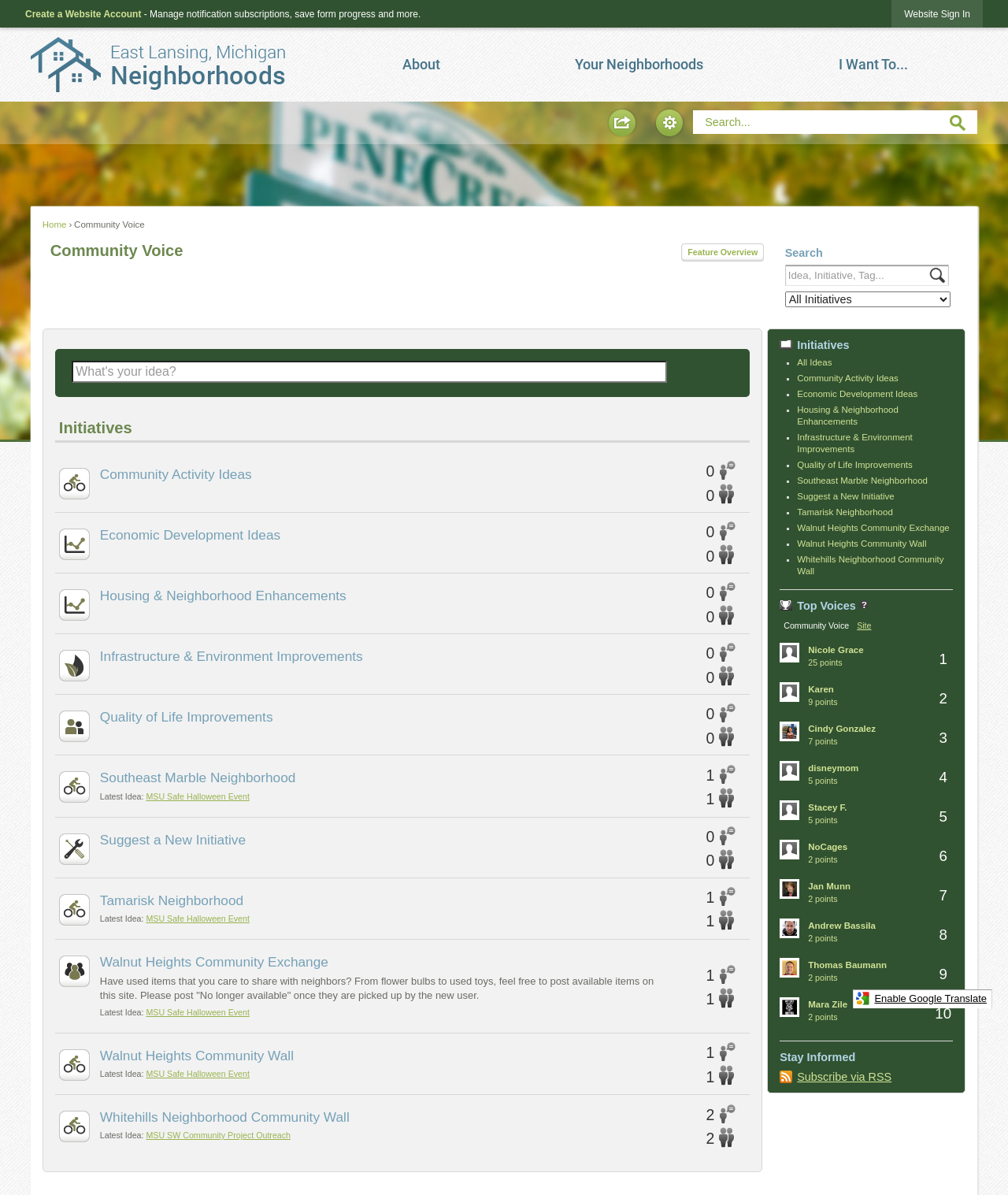Find the bounding box coordinates of the area that needs to be clicked in order to achieve the following instruction: "Search for something". The coordinates should be specified as four float numbers between 0 and 1, i.e., [left, top, right, bottom].

[0.688, 0.092, 0.969, 0.112]